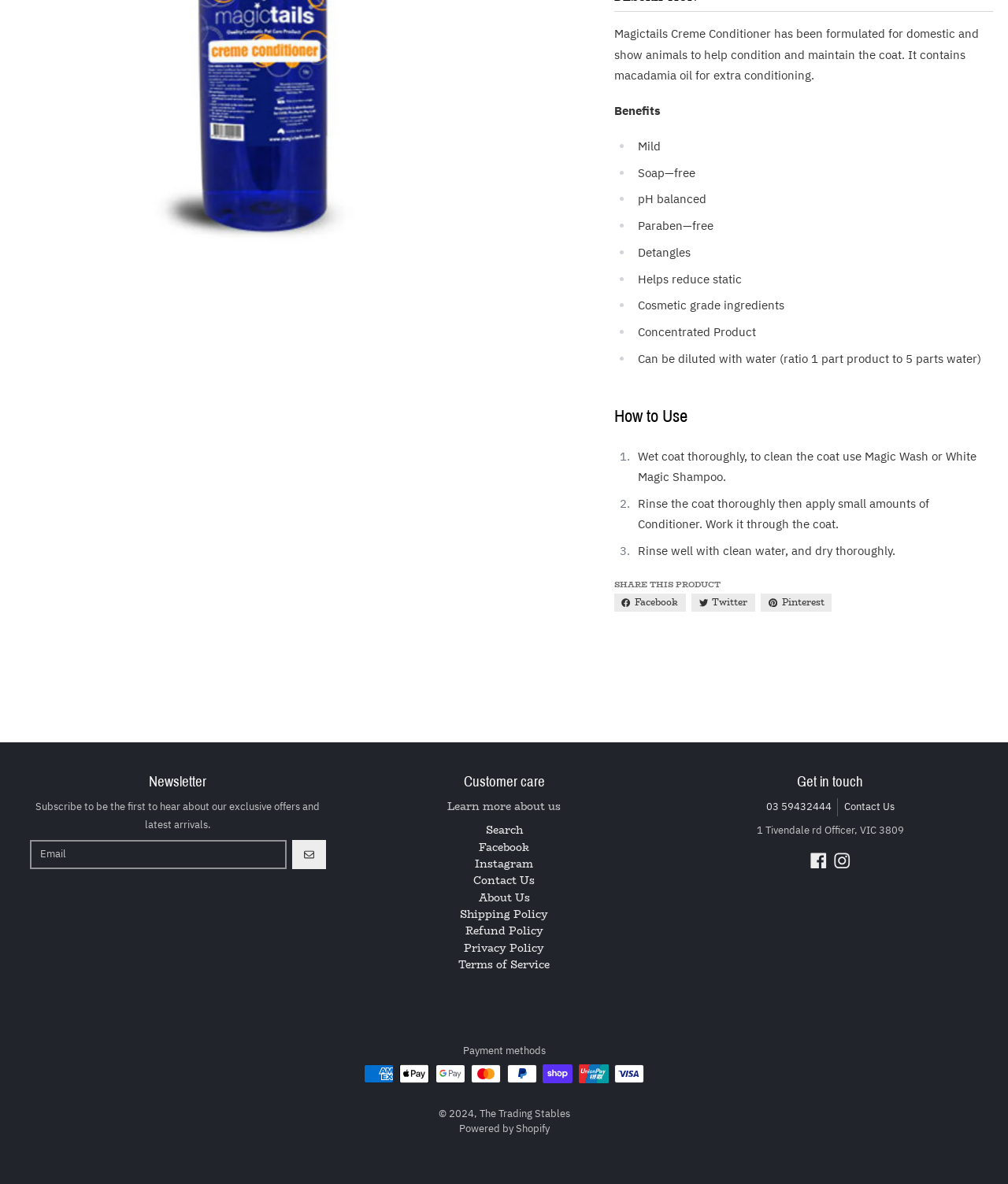Locate the bounding box coordinates of the UI element described by: "Go". The bounding box coordinates should consist of four float numbers between 0 and 1, i.e., [left, top, right, bottom].

[0.29, 0.709, 0.324, 0.734]